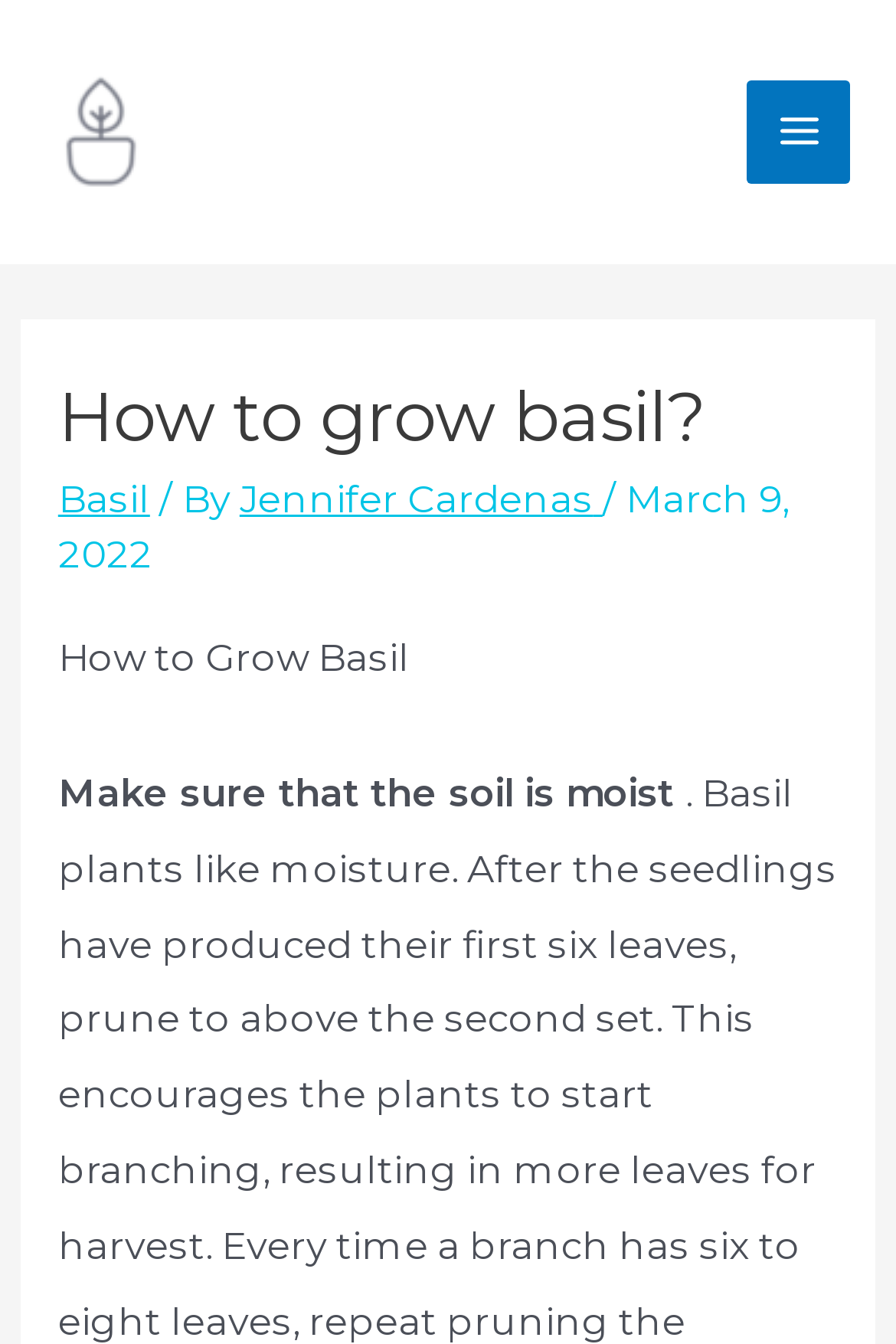Reply to the question with a brief word or phrase: What is the main topic of the article?

Growing Basil